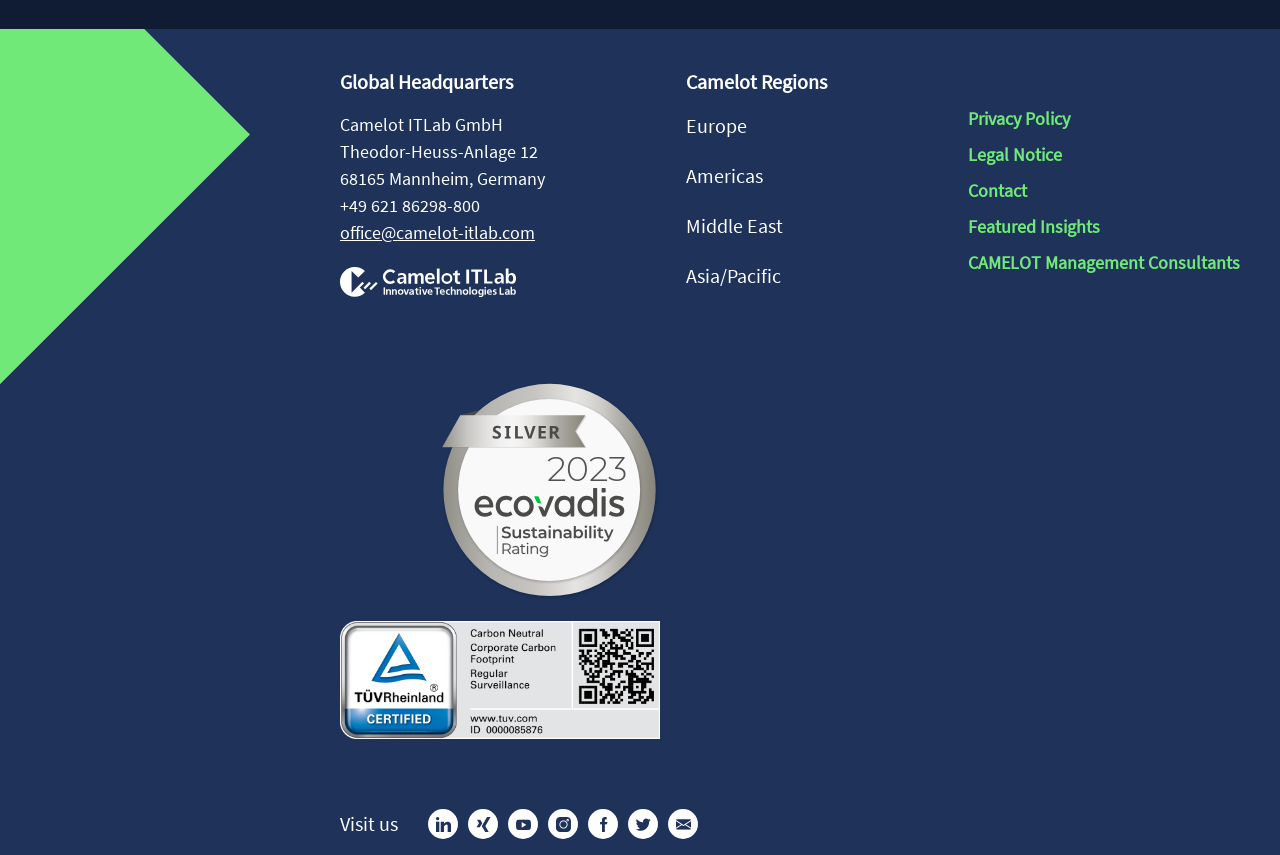Show the bounding box coordinates of the element that should be clicked to complete the task: "View global headquarters".

[0.266, 0.081, 0.426, 0.112]